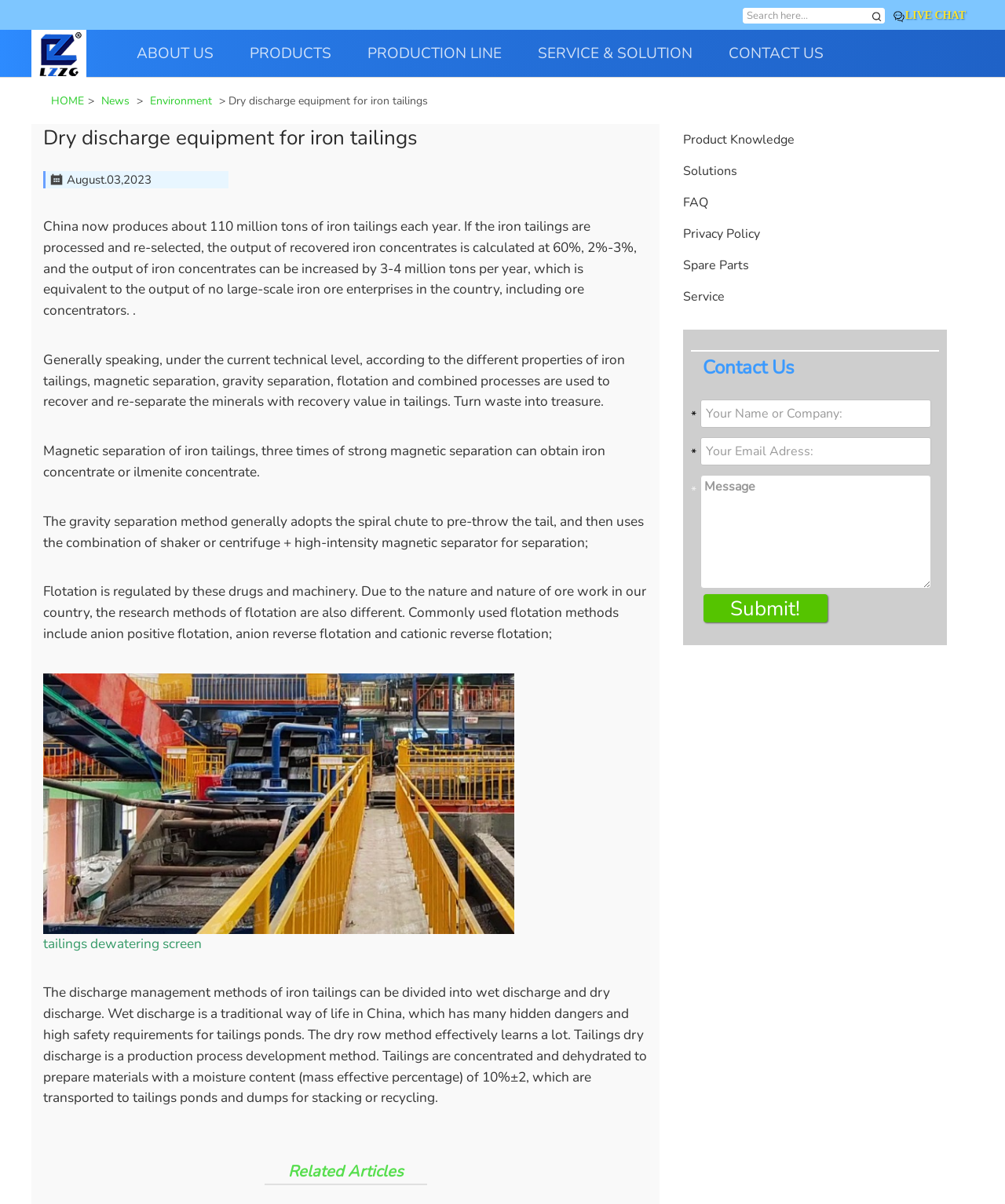What is the company name?
Please provide a detailed answer to the question.

I found the company name by looking at the link 'lzzg-Luoyang Longzhong Heavy Machinery Co., Ltd. sand washer, vibrating screens' which is located at the top left of the webpage.